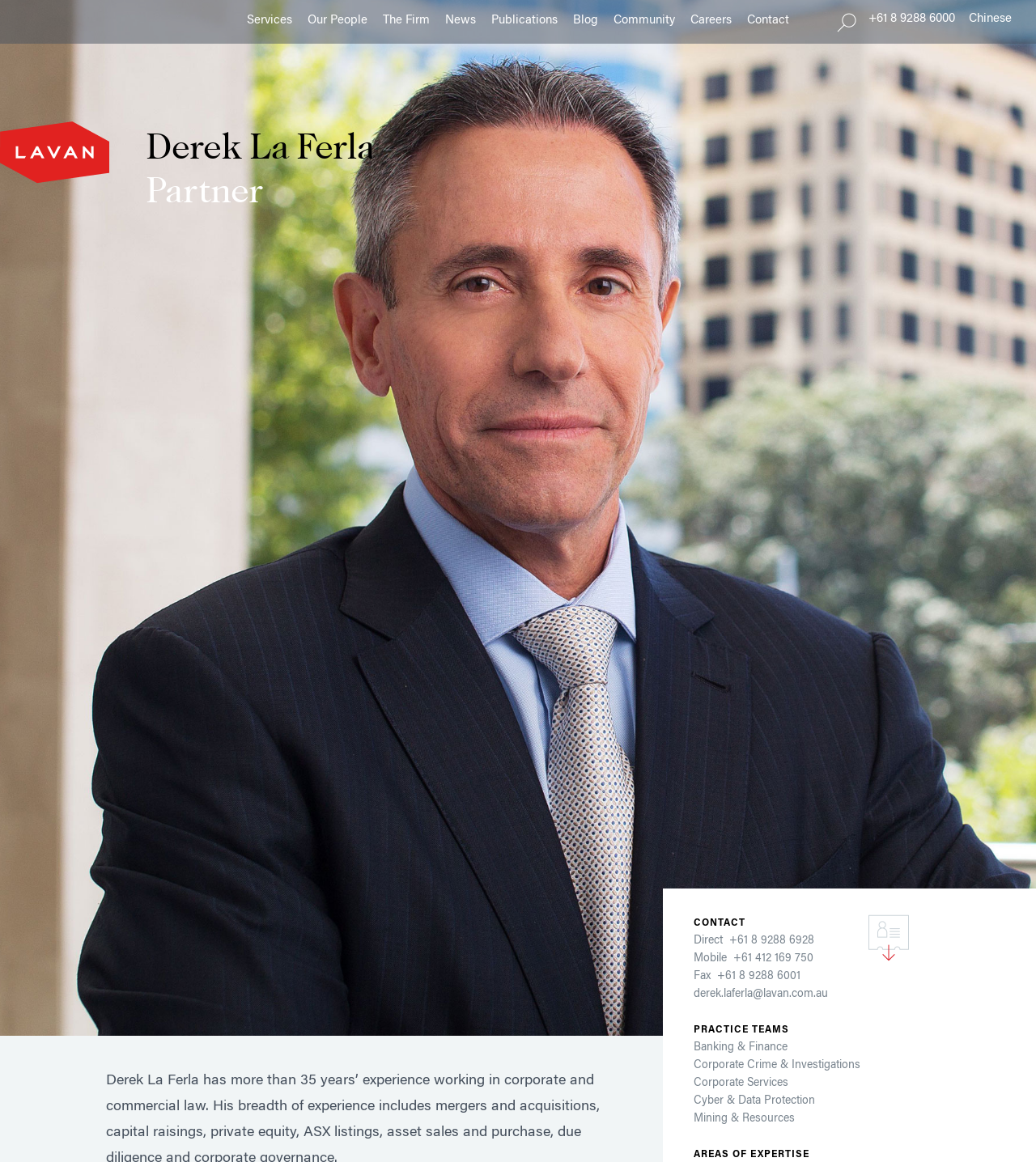Locate the bounding box coordinates of the element to click to perform the following action: 'Explore Corporate Services practice team'. The coordinates should be given as four float values between 0 and 1, in the form of [left, top, right, bottom].

[0.67, 0.925, 0.878, 0.94]